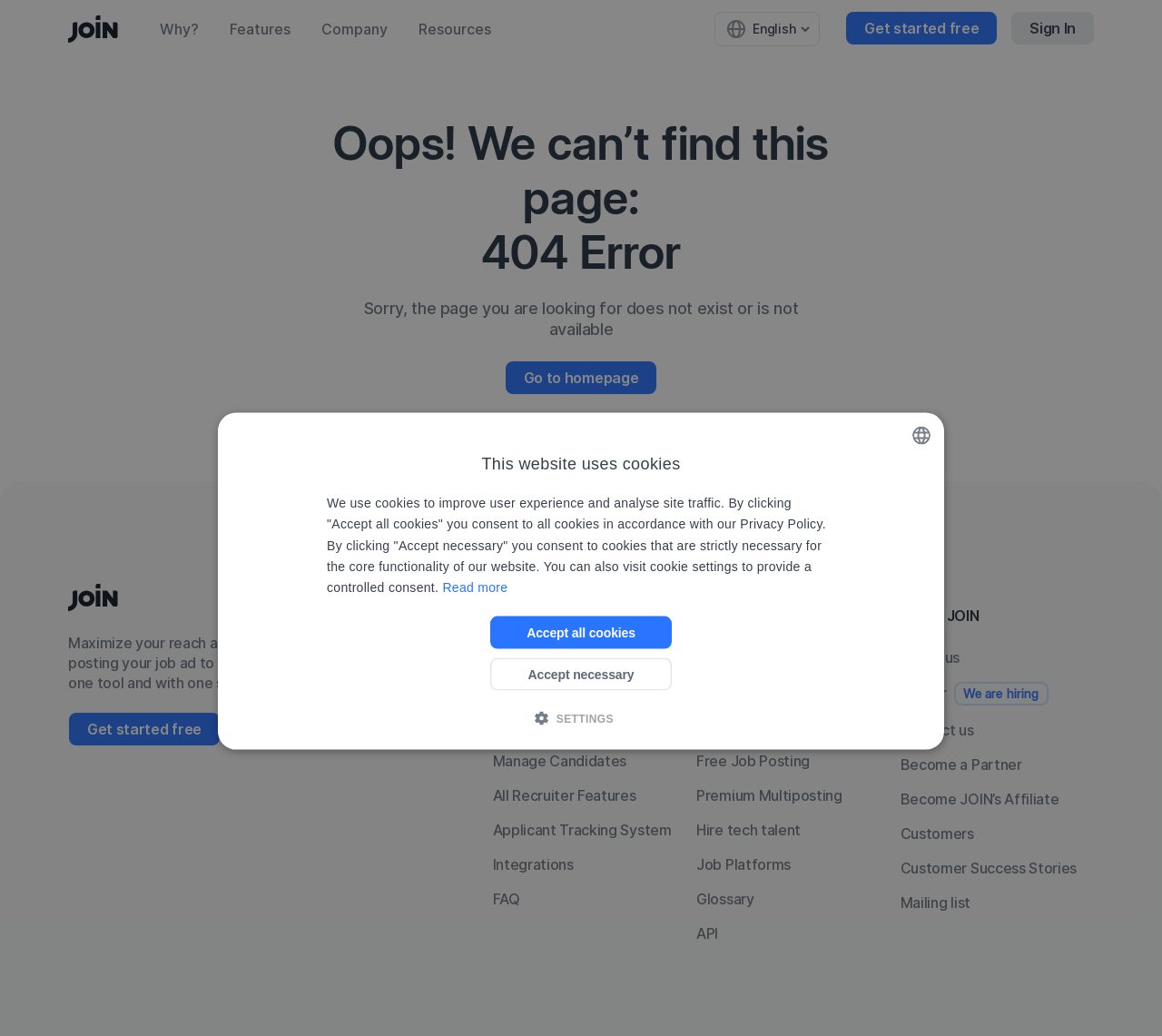Could you find the bounding box coordinates of the clickable area to complete this instruction: "Go to the 'Company' page"?

[0.263, 0.0, 0.347, 0.056]